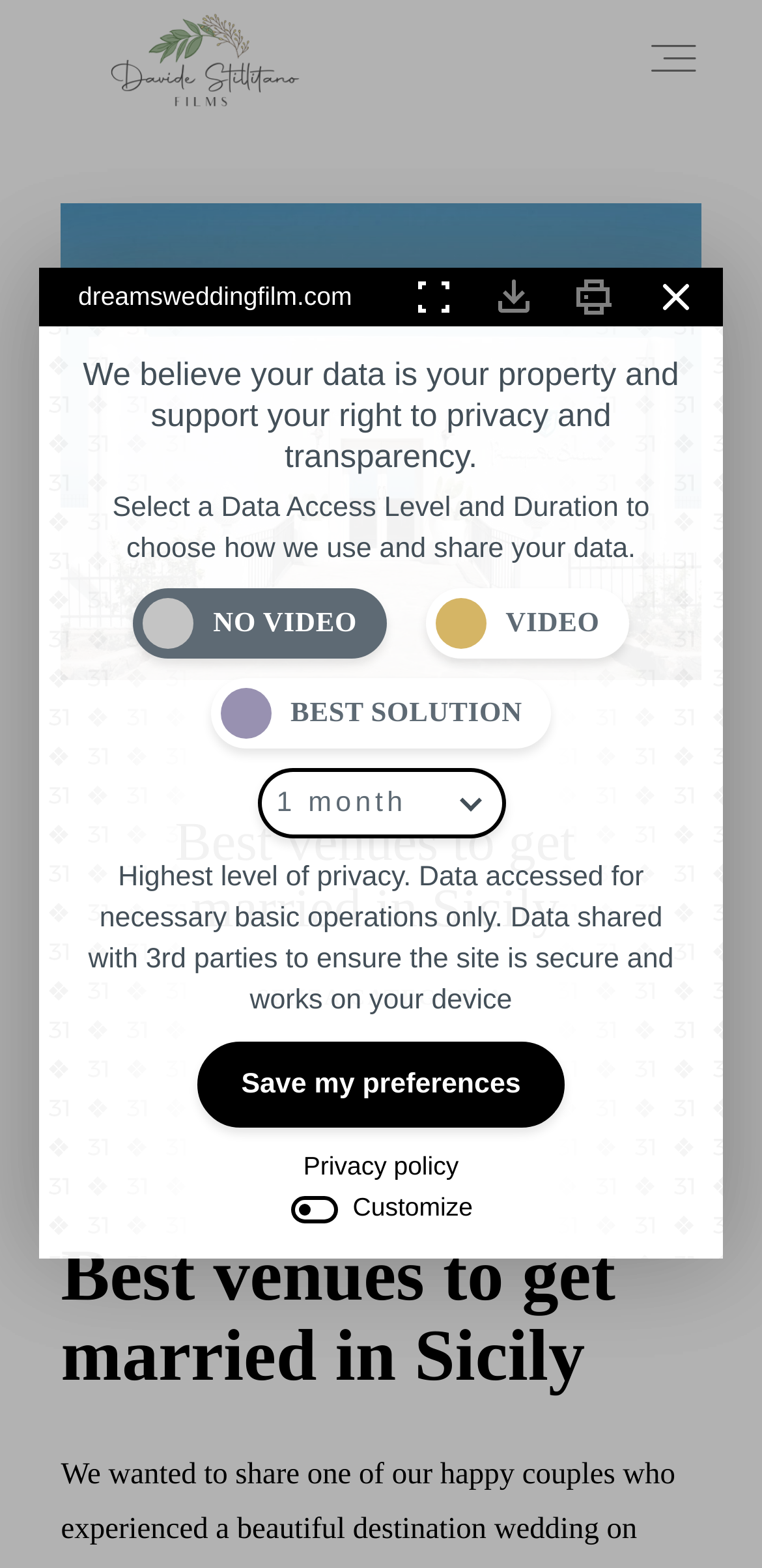How many buttons are there in the privacy settings section?
Answer the question with a thorough and detailed explanation.

I counted the number of button elements in the privacy settings section, which are 'Expand Toggle', 'Download Consent', 'Print Consent', 'Close Compliance', and 'Save my preferences'.